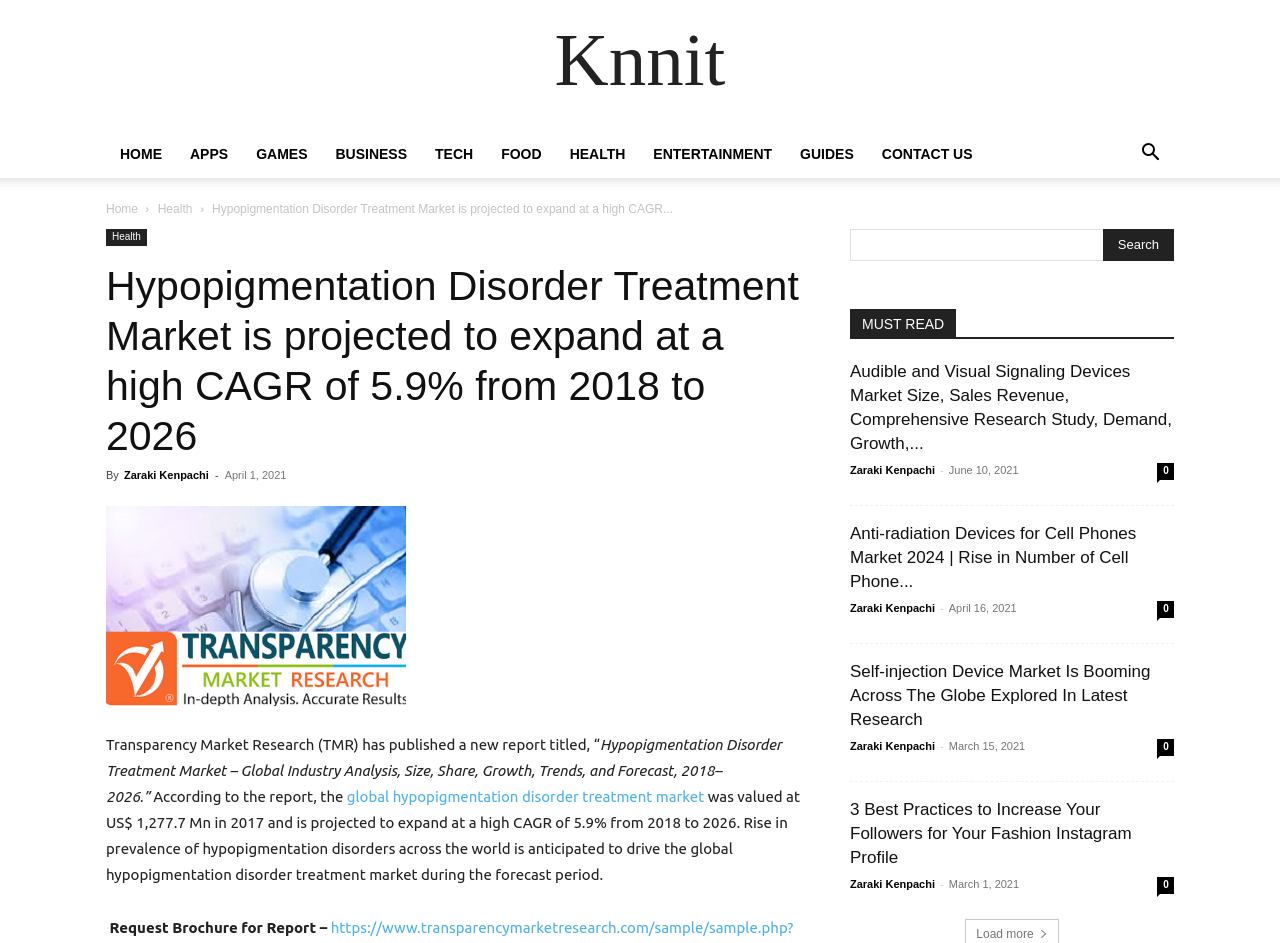Determine the bounding box coordinates of the region that needs to be clicked to achieve the task: "Visit the Concerts & Events page".

None